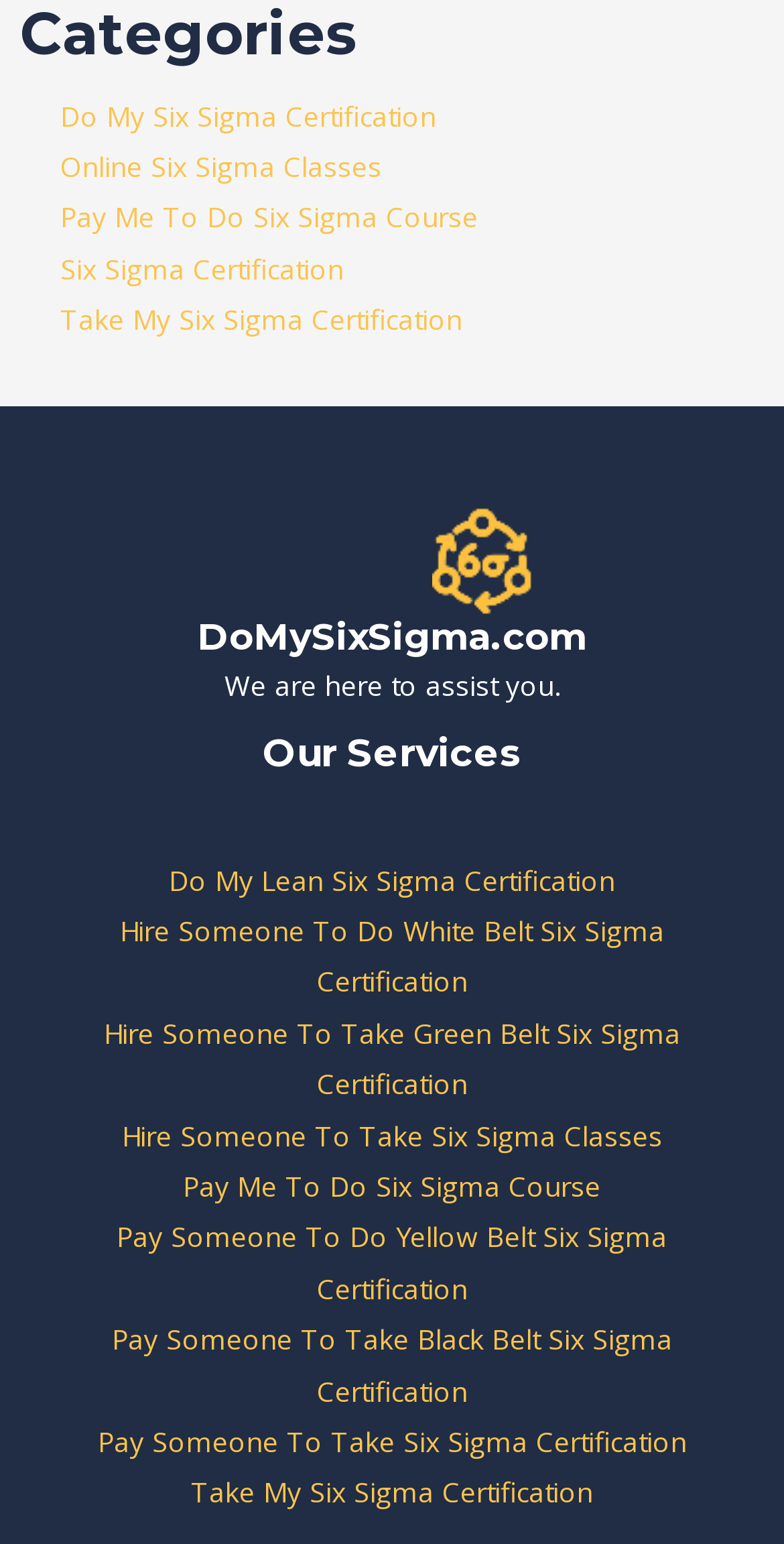What services are offered in the footer section?
Give a single word or phrase as your answer by examining the image.

Various Six Sigma services